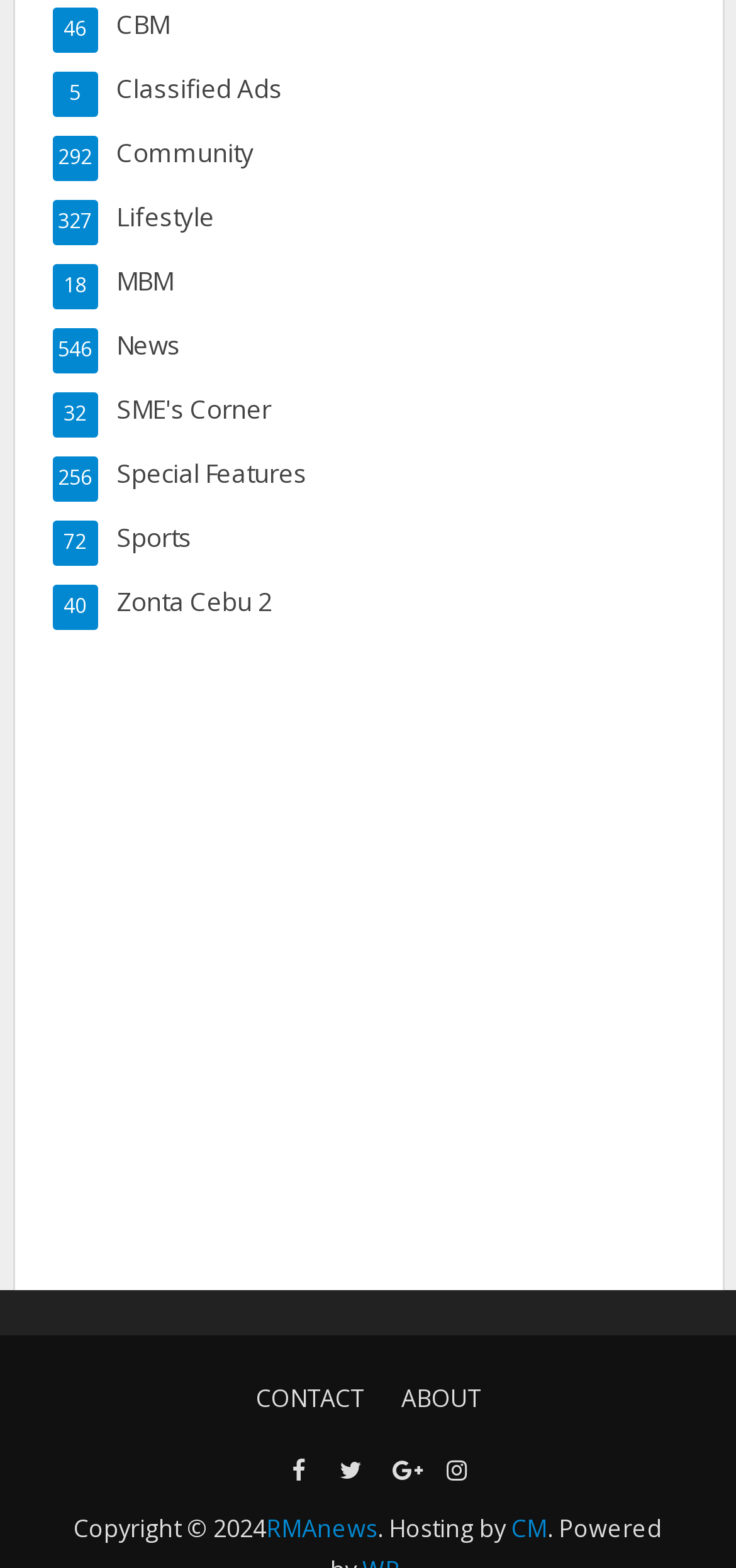Identify the bounding box coordinates of the clickable region necessary to fulfill the following instruction: "View the ABOUT page". The bounding box coordinates should be four float numbers between 0 and 1, i.e., [left, top, right, bottom].

[0.519, 0.871, 0.678, 0.915]